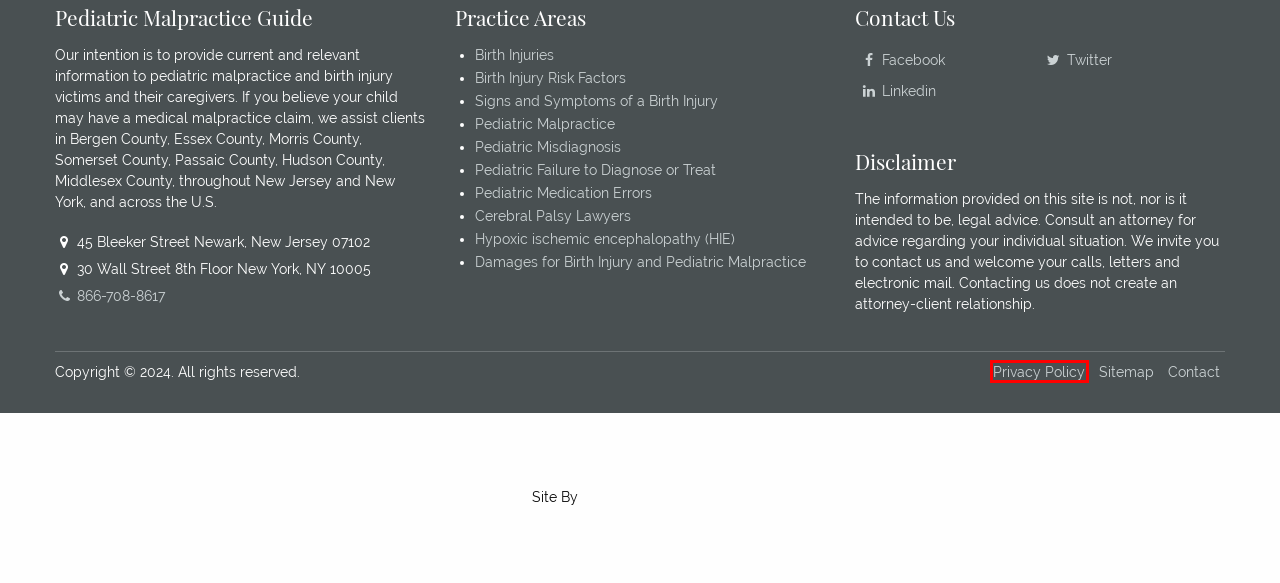You are provided with a screenshot of a webpage where a red rectangle bounding box surrounds an element. Choose the description that best matches the new webpage after clicking the element in the red bounding box. Here are the choices:
A. Vaginal Birth After C-Section Malpractice Attorneys NJ | VBAC Errors
B. Privacy Policy - Pediatric Malpractice Guide | Birth Injury Resource Center
C. Internet Marketing Company | Boca Raton SEO Agency | FL SEO Services
D. Sunburns, Children, and Skin Cancer: What Happens if Your Child is Misdiagnosed
E. Sitemap - Pediatric Malpractice Guide | Birth Injury Resource Center
F. NJ Cerebral Palsy Lawyers | CP Attorneys in New Jersey
G. New Jersey Birth Injury Lawsuit | NJ Birth Injury Attorneys | Birth Negligence Lawyers NJ
H. Hypoxic Ischemic Encephalopathy Birth Injury NJ | Newark NJ Birth Hypoxia Lawyers

B